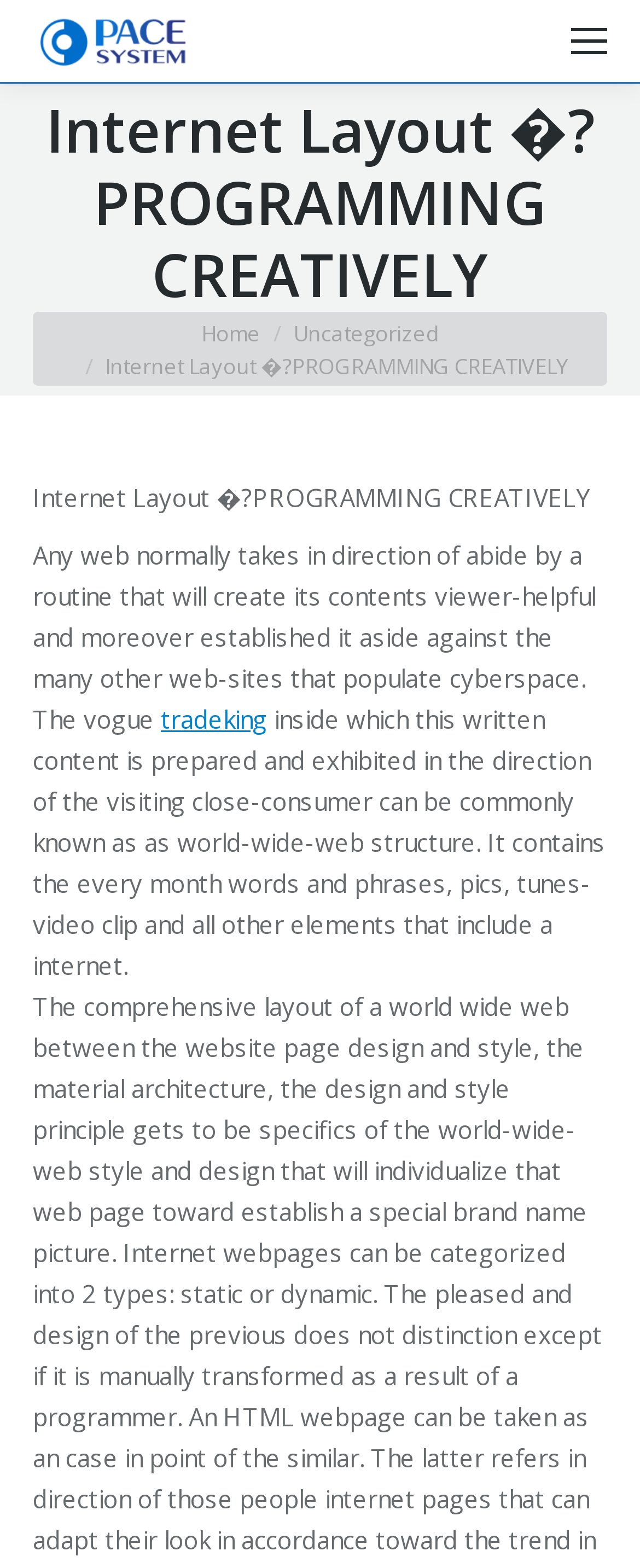Reply to the question with a single word or phrase:
What is the term for the way content is prepared and exhibited?

web structure